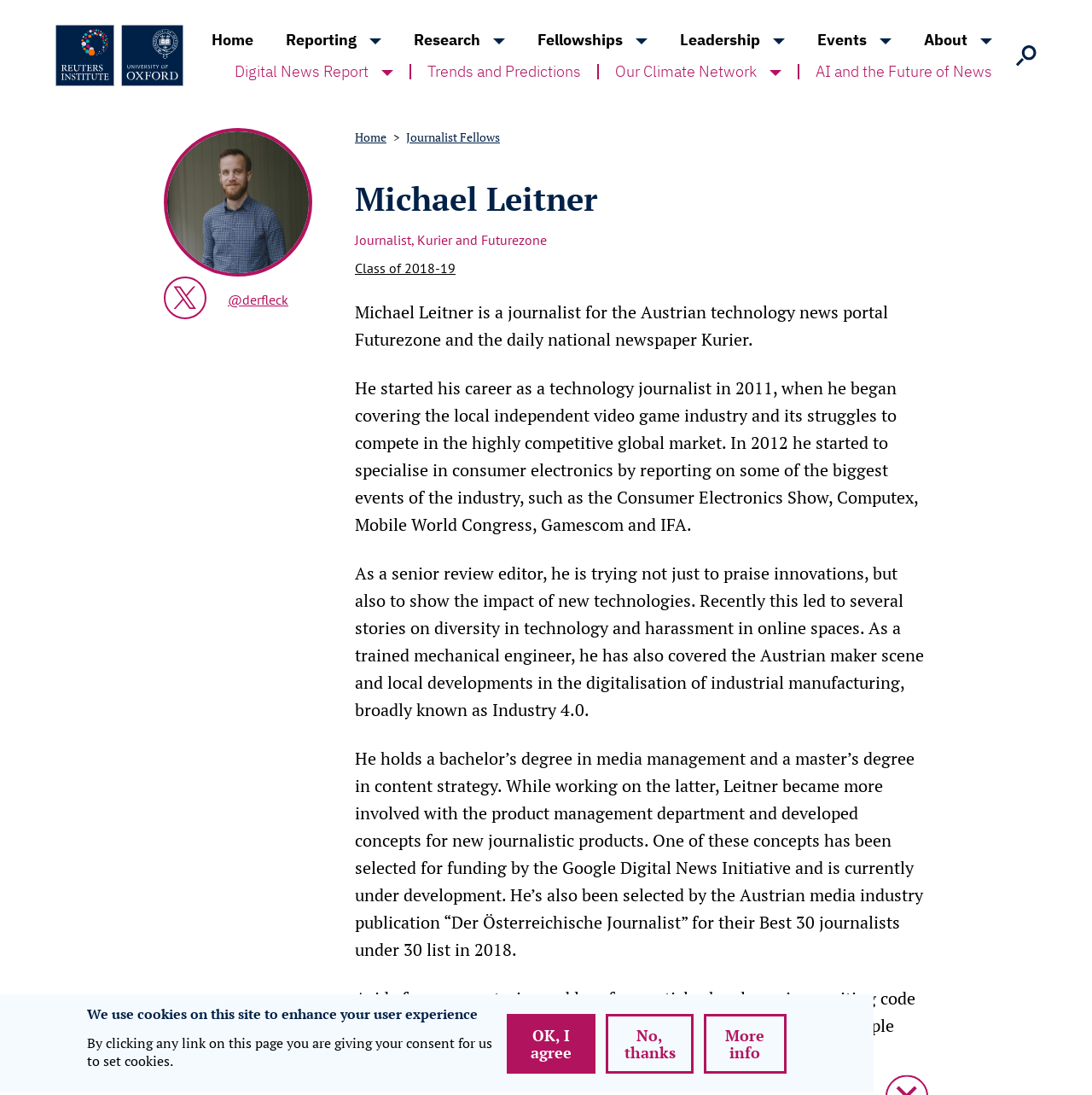Predict the bounding box for the UI component with the following description: "Journalist Fellows".

[0.372, 0.118, 0.458, 0.133]